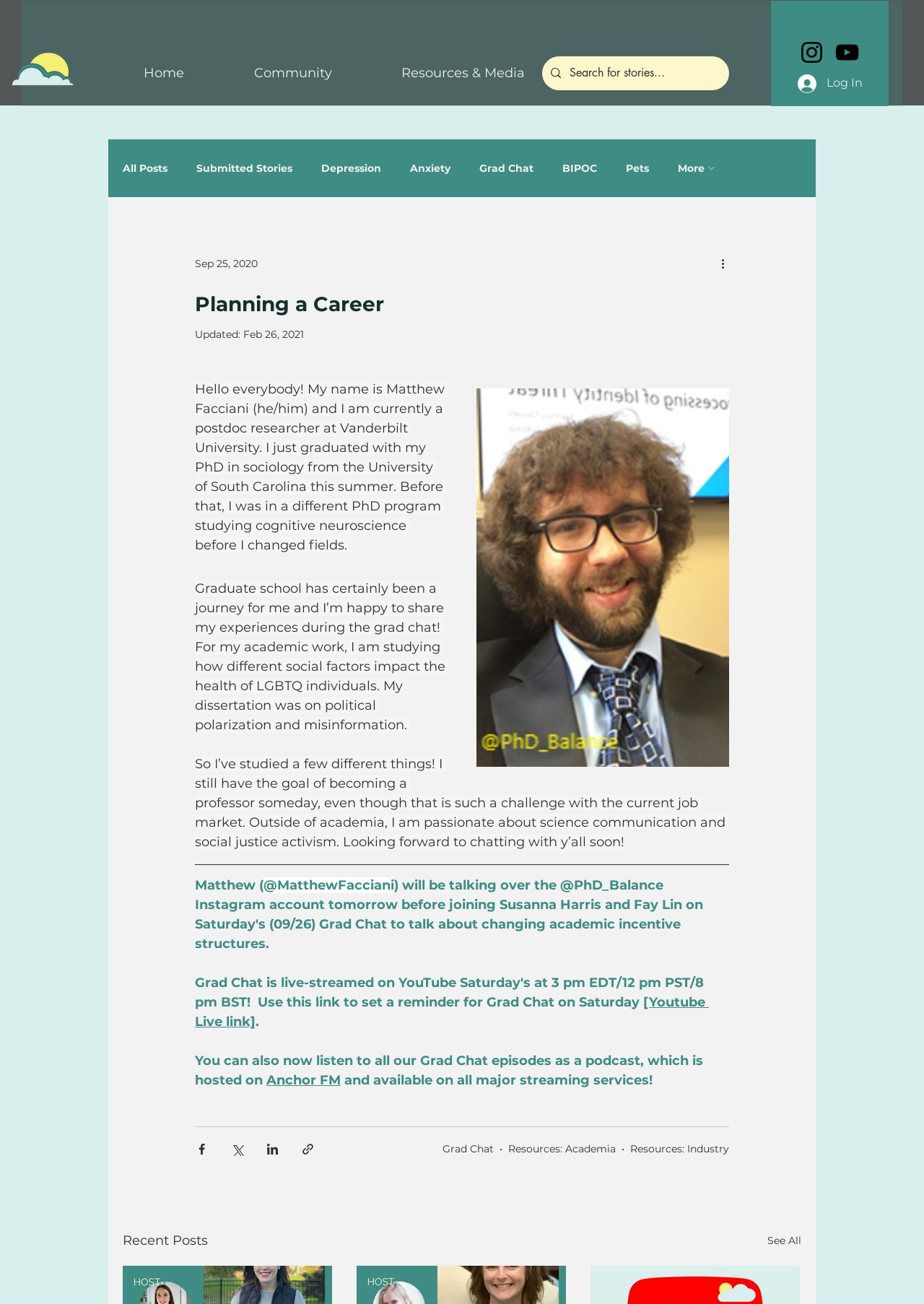What is the name of the author of the article?
Using the visual information from the image, give a one-word or short-phrase answer.

Matthew Facciani